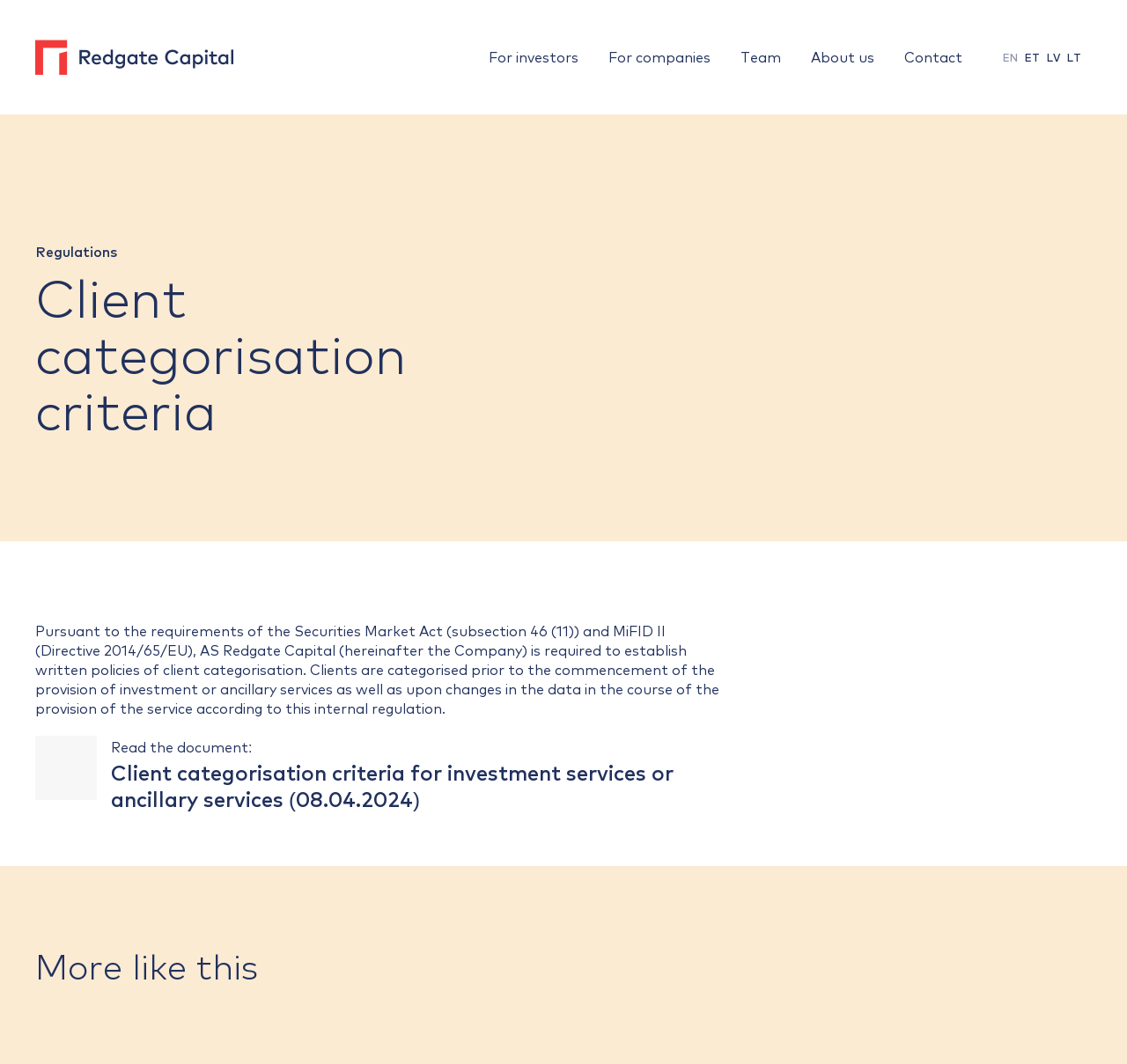Locate the bounding box coordinates of the element that needs to be clicked to carry out the instruction: "Learn more about regulations". The coordinates should be given as four float numbers ranging from 0 to 1, i.e., [left, top, right, bottom].

[0.031, 0.227, 0.477, 0.244]